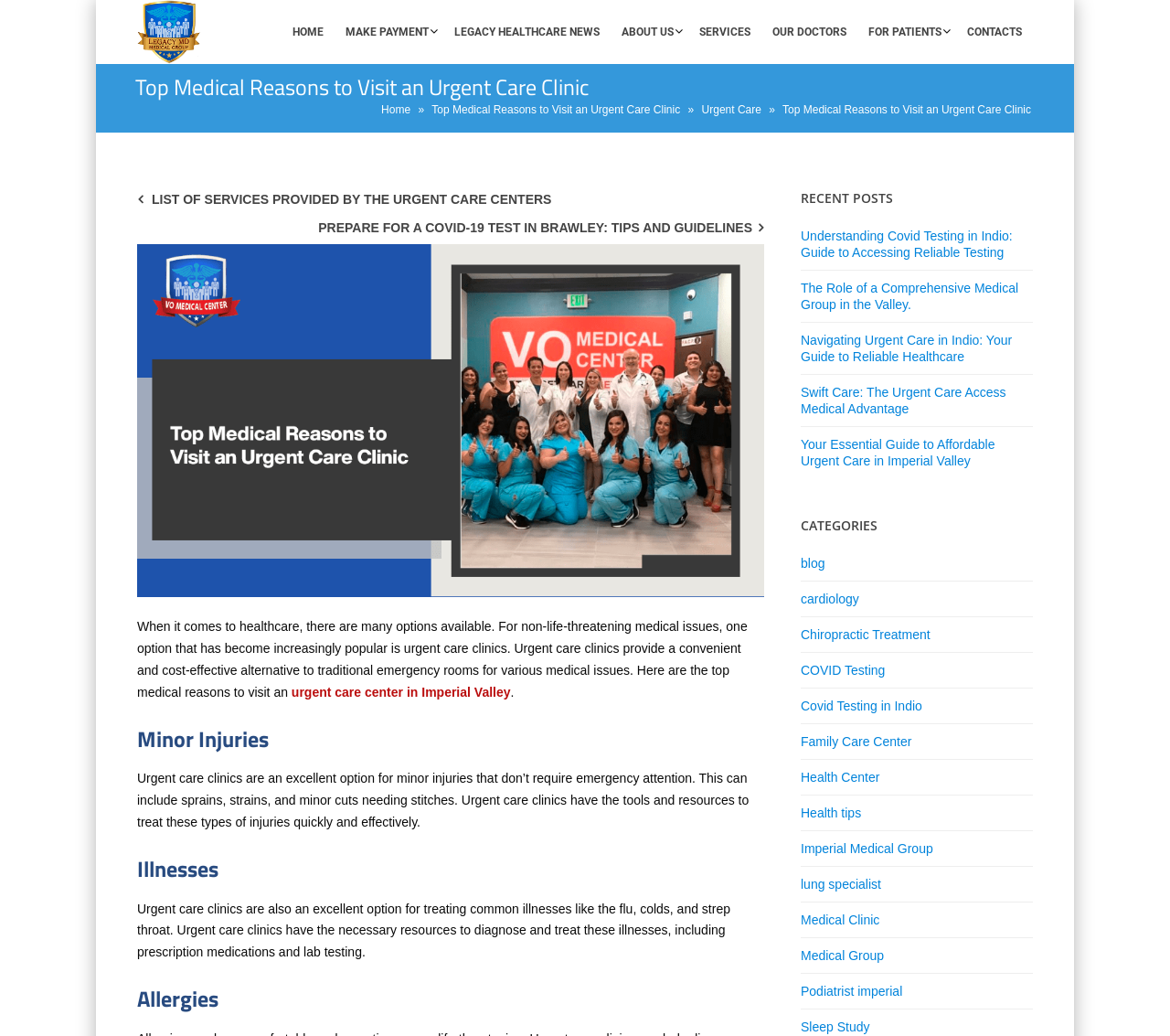Determine the coordinates of the bounding box that should be clicked to complete the instruction: "Download PDF". The coordinates should be represented by four float numbers between 0 and 1: [left, top, right, bottom].

None